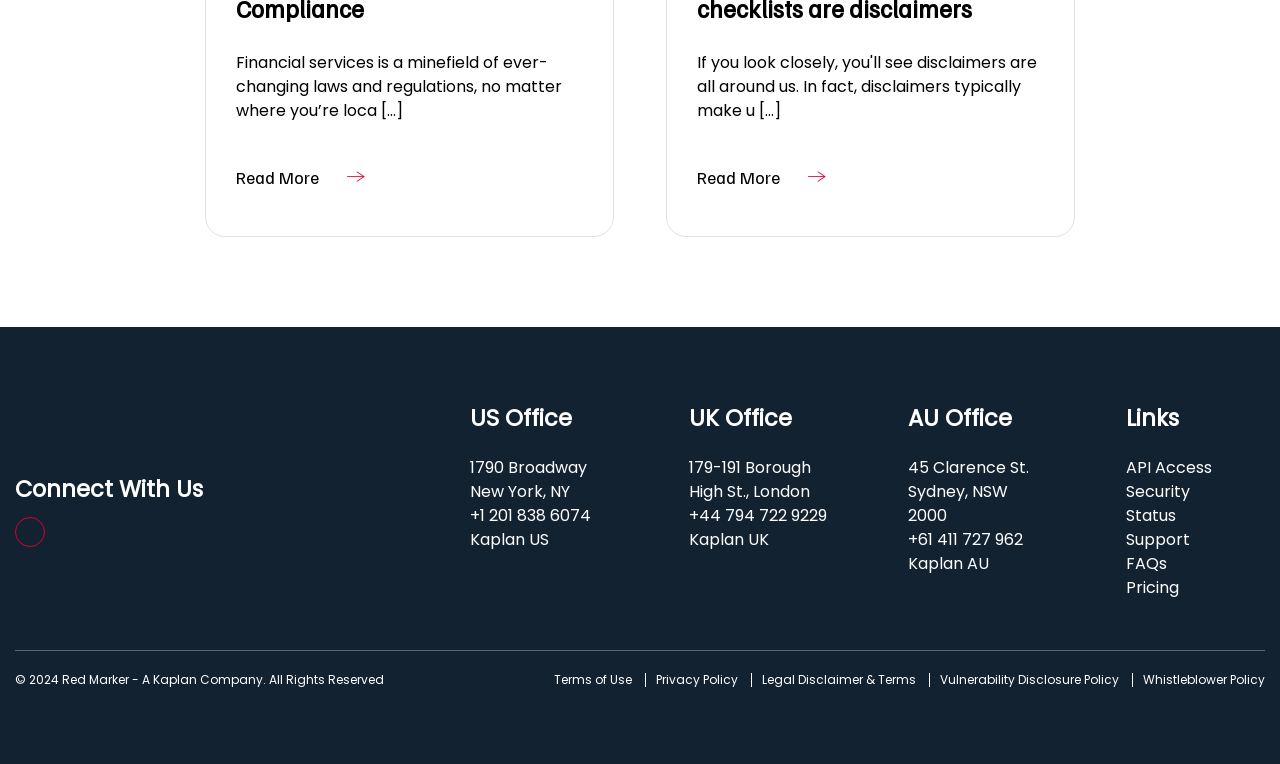Examine the screenshot and answer the question in as much detail as possible: What is the company name?

The company name is Red Marker, which is a Kaplan company, as indicated by the logo and the copyright information at the bottom of the page.